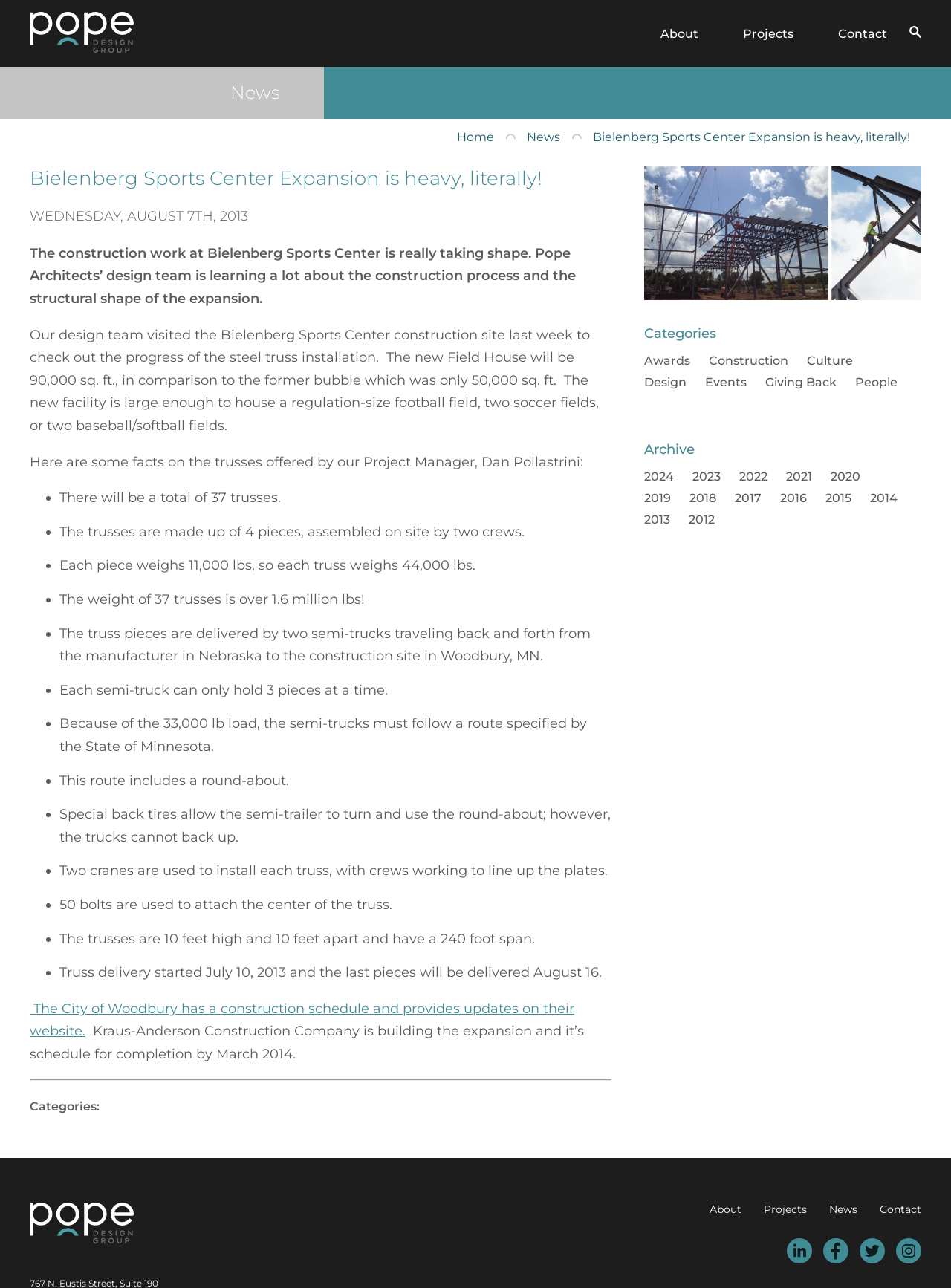Locate the bounding box coordinates of the element to click to perform the following action: 'Follow Pope on LinkedIn'. The coordinates should be given as four float values between 0 and 1, in the form of [left, top, right, bottom].

[0.827, 0.961, 0.854, 0.981]